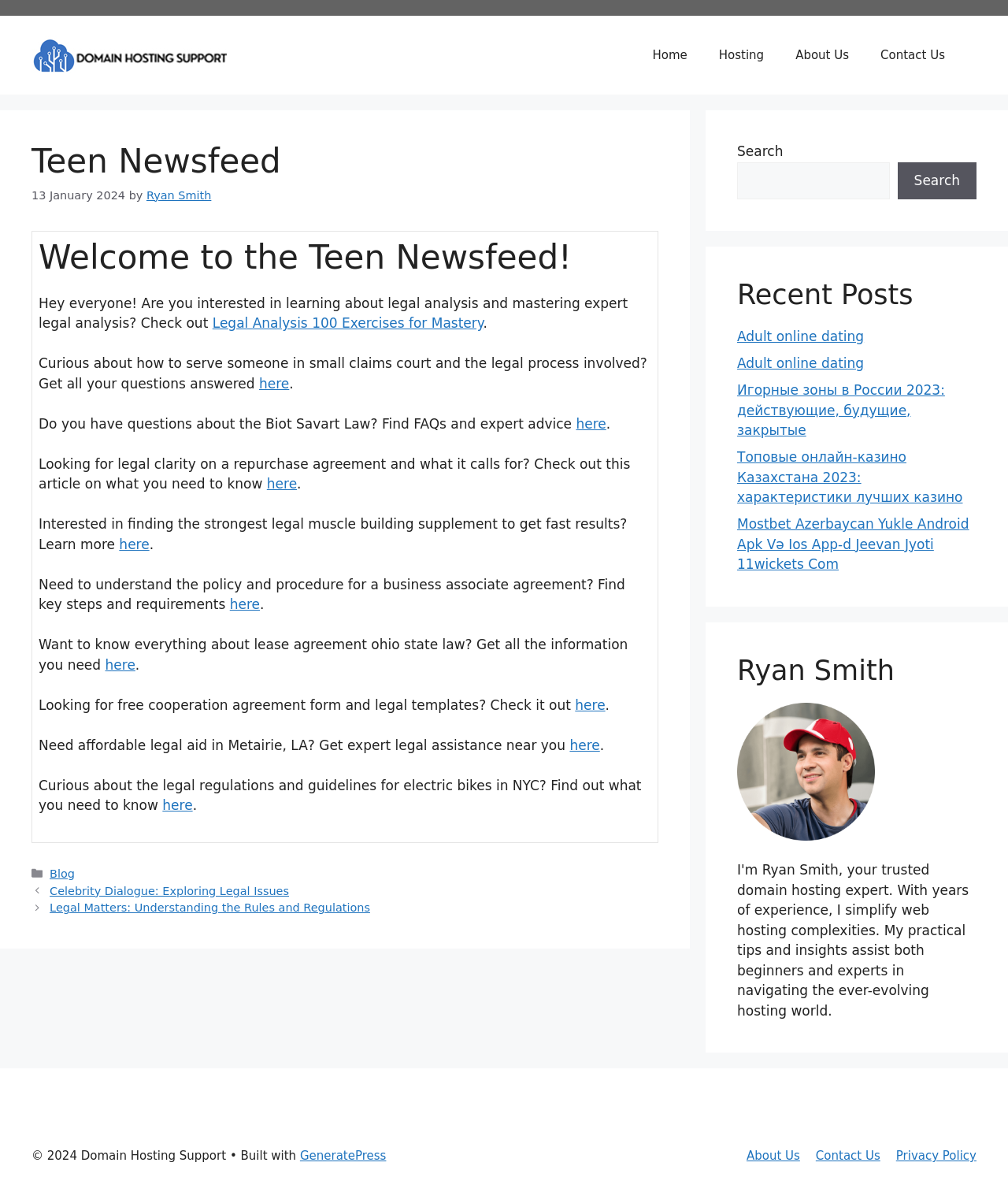Please give a short response to the question using one word or a phrase:
Who is the author of the article?

Ryan Smith